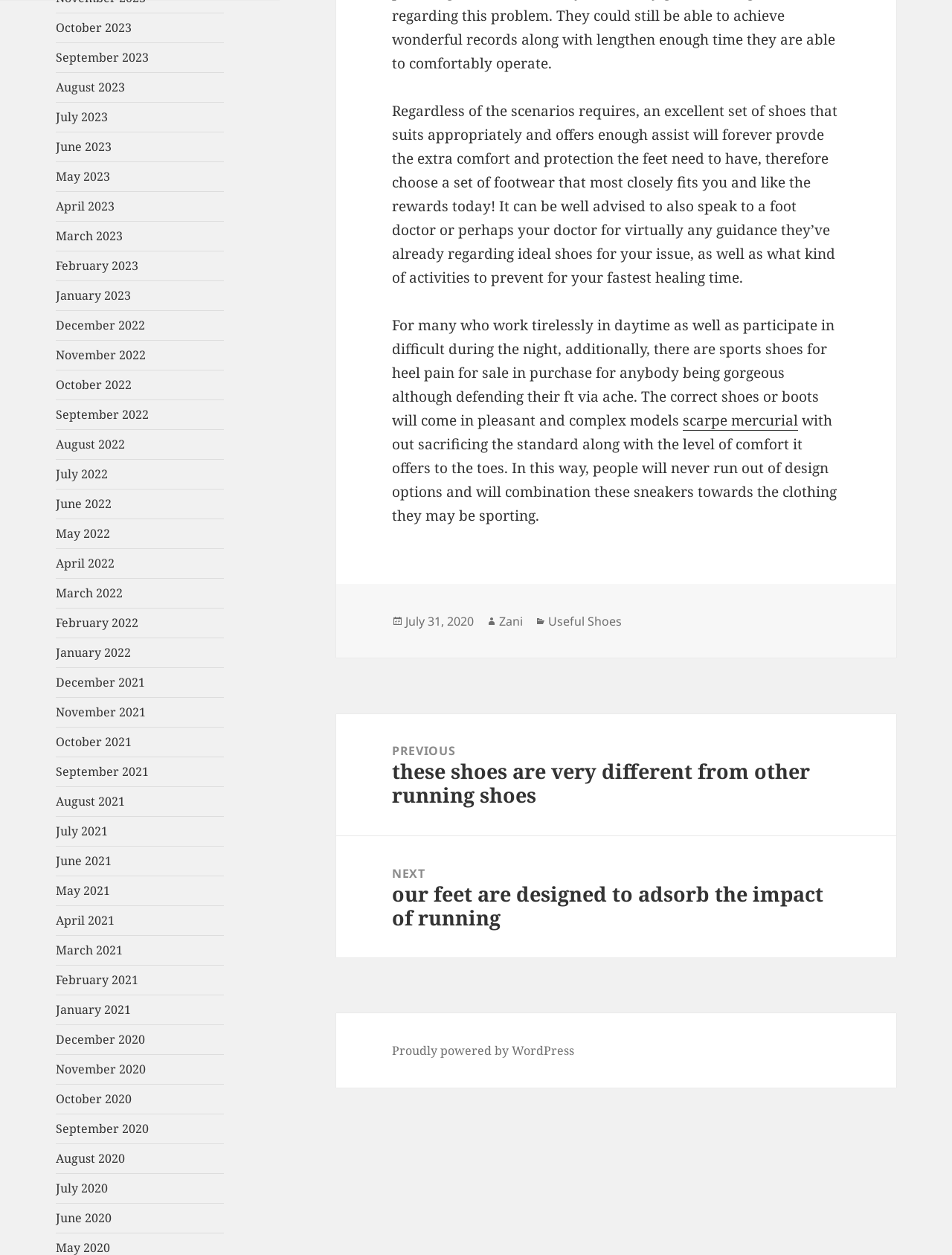Determine the bounding box coordinates of the element's region needed to click to follow the instruction: "Contact us". Provide these coordinates as four float numbers between 0 and 1, formatted as [left, top, right, bottom].

None